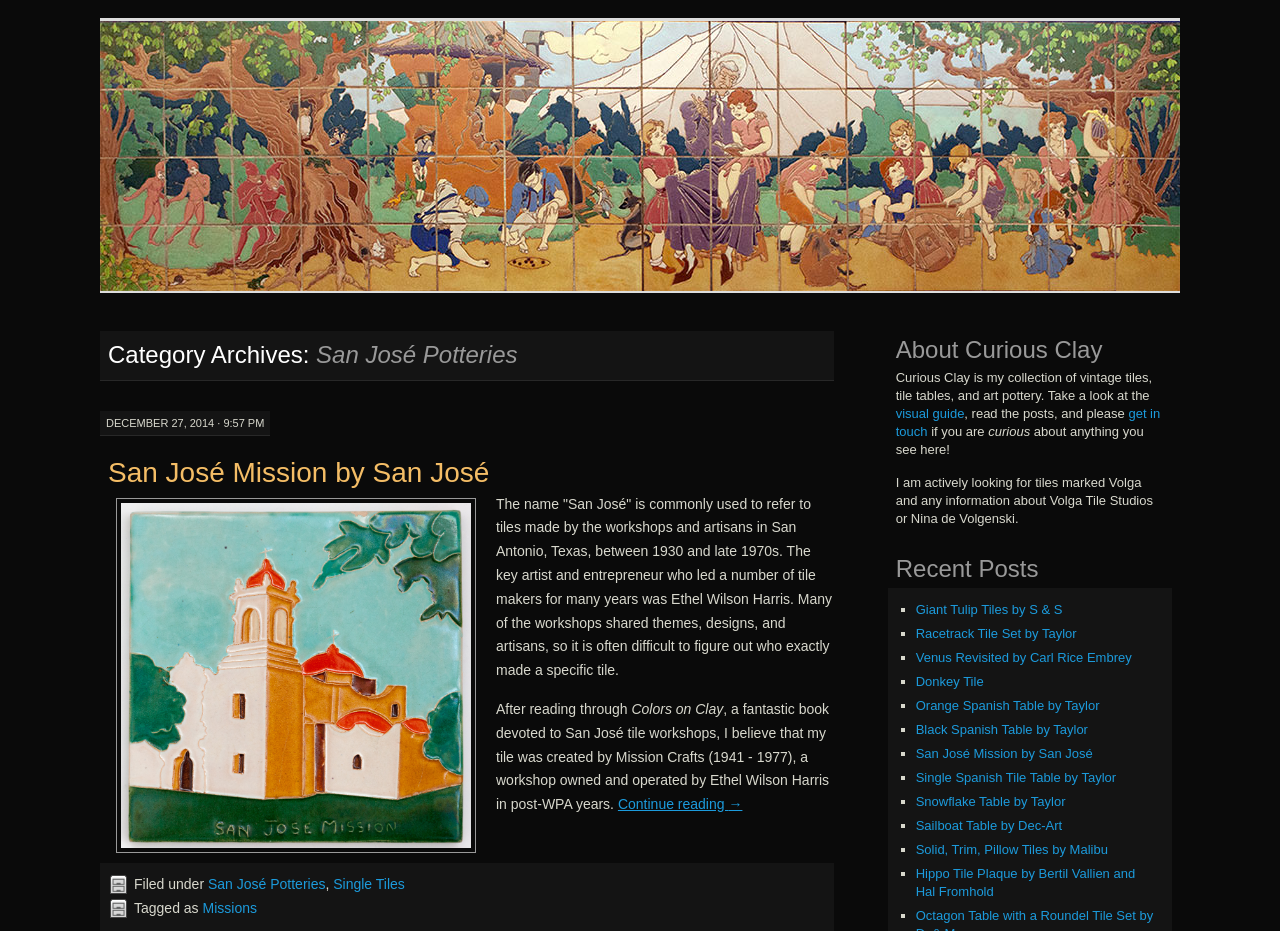Please extract the webpage's main title and generate its text content.

Category Archives: San José Potteries